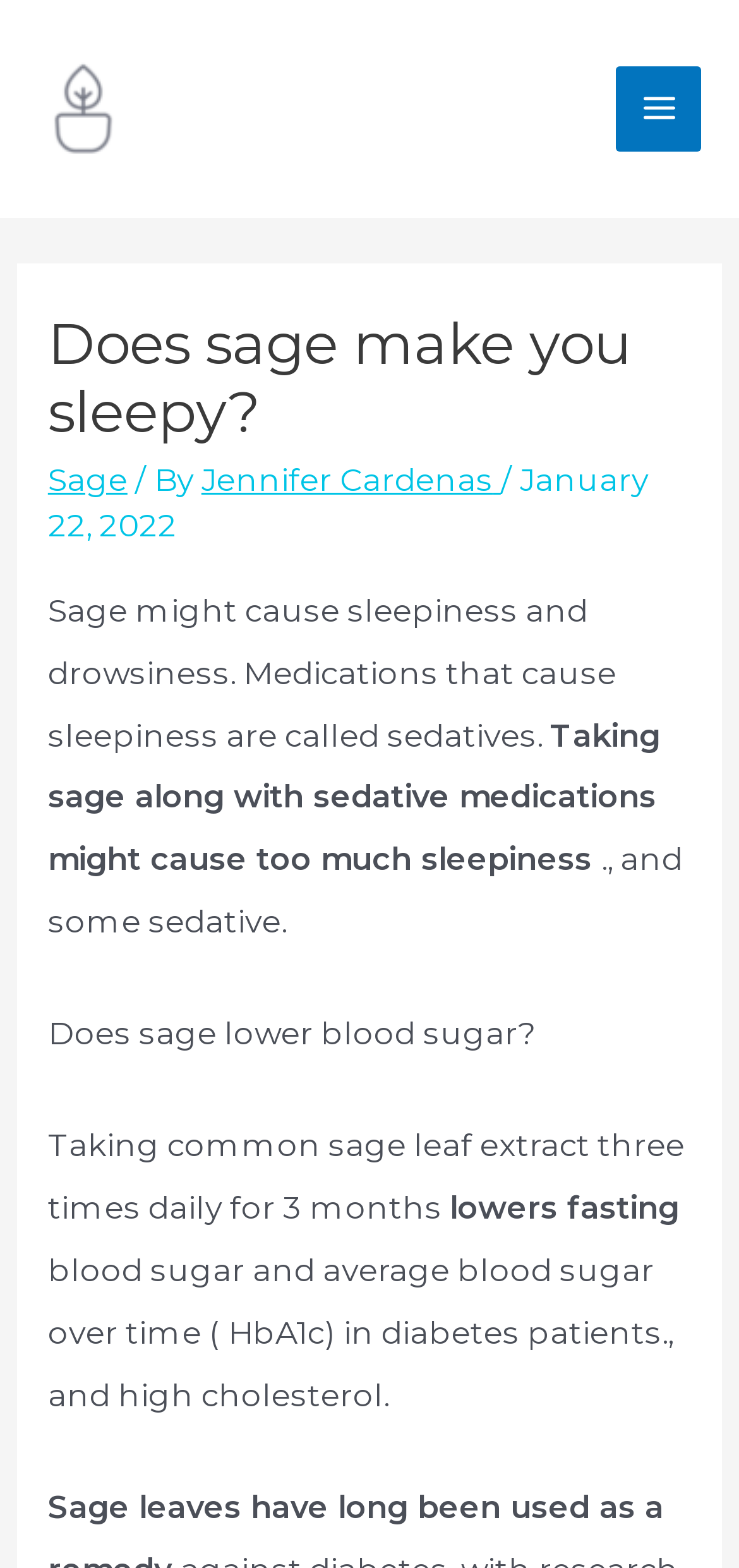Using the information in the image, could you please answer the following question in detail:
What is the website's name?

The website's name can be found at the top left corner of the webpage, where it says 'GrowingPerfect.com' in a link format.